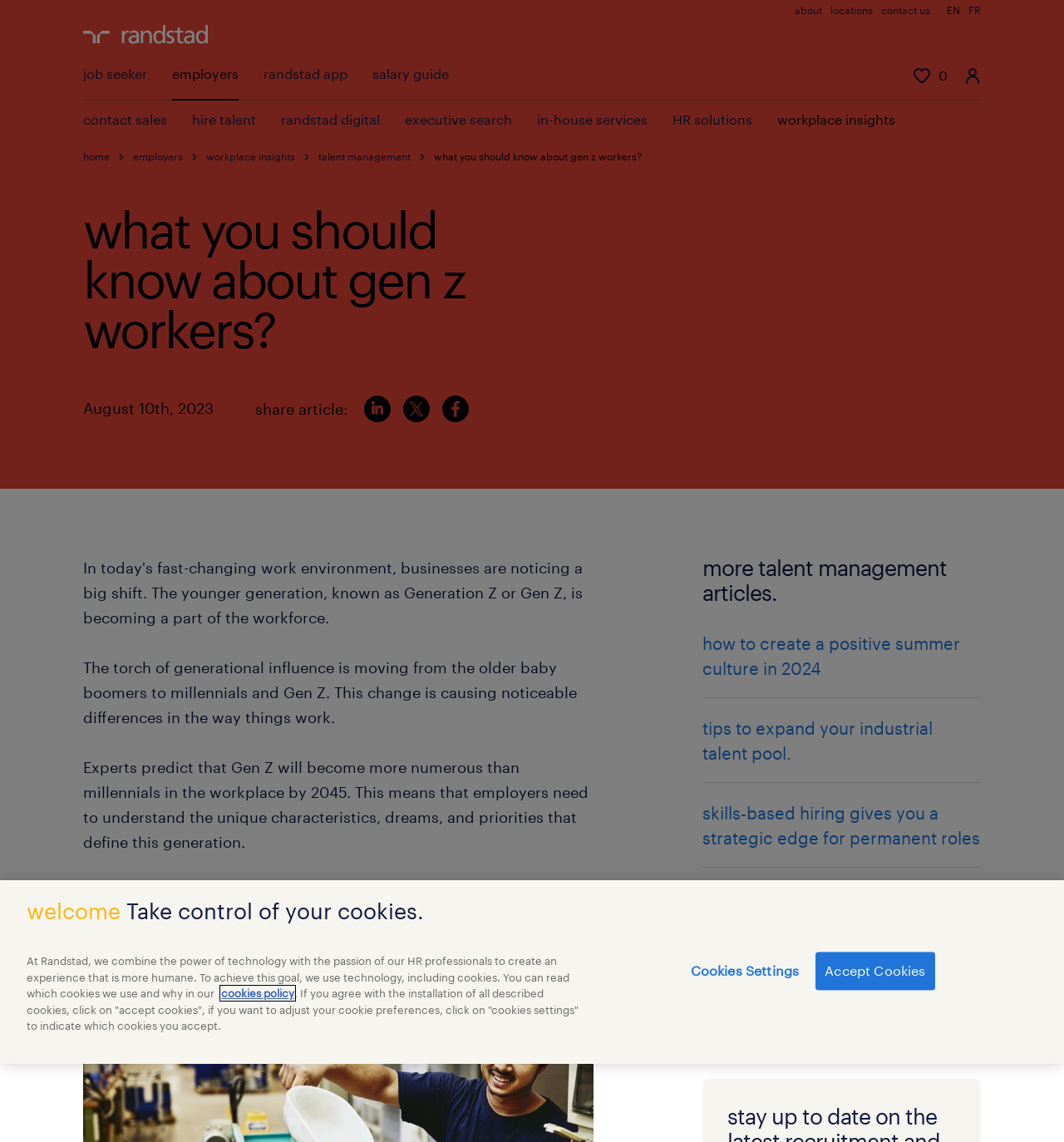Using the description: "randstad", identify the bounding box of the corresponding UI element in the screenshot.

[0.078, 0.022, 0.195, 0.038]